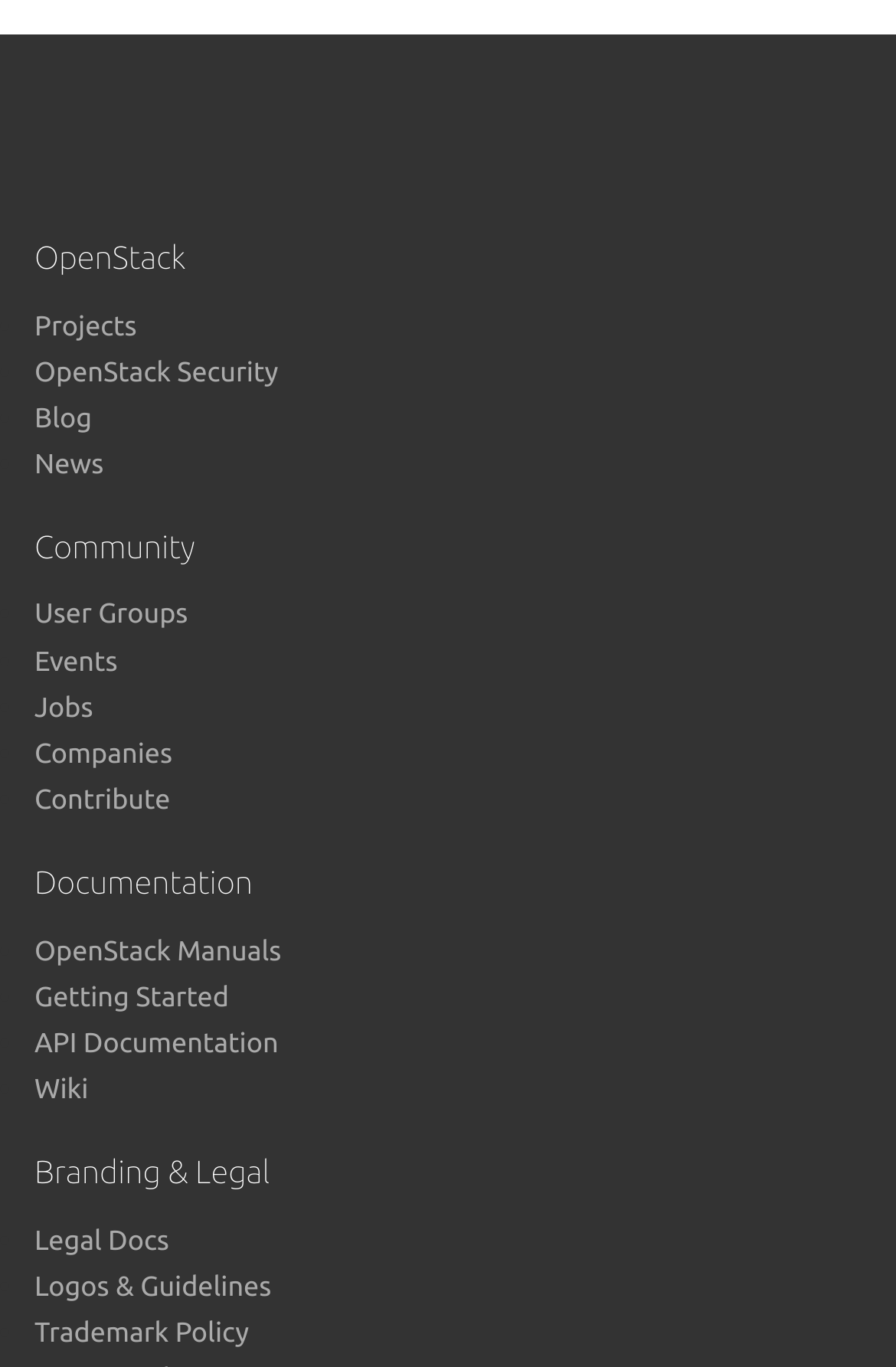Given the following UI element description: "Logos & Guidelines", find the bounding box coordinates in the webpage screenshot.

[0.038, 0.931, 0.303, 0.952]